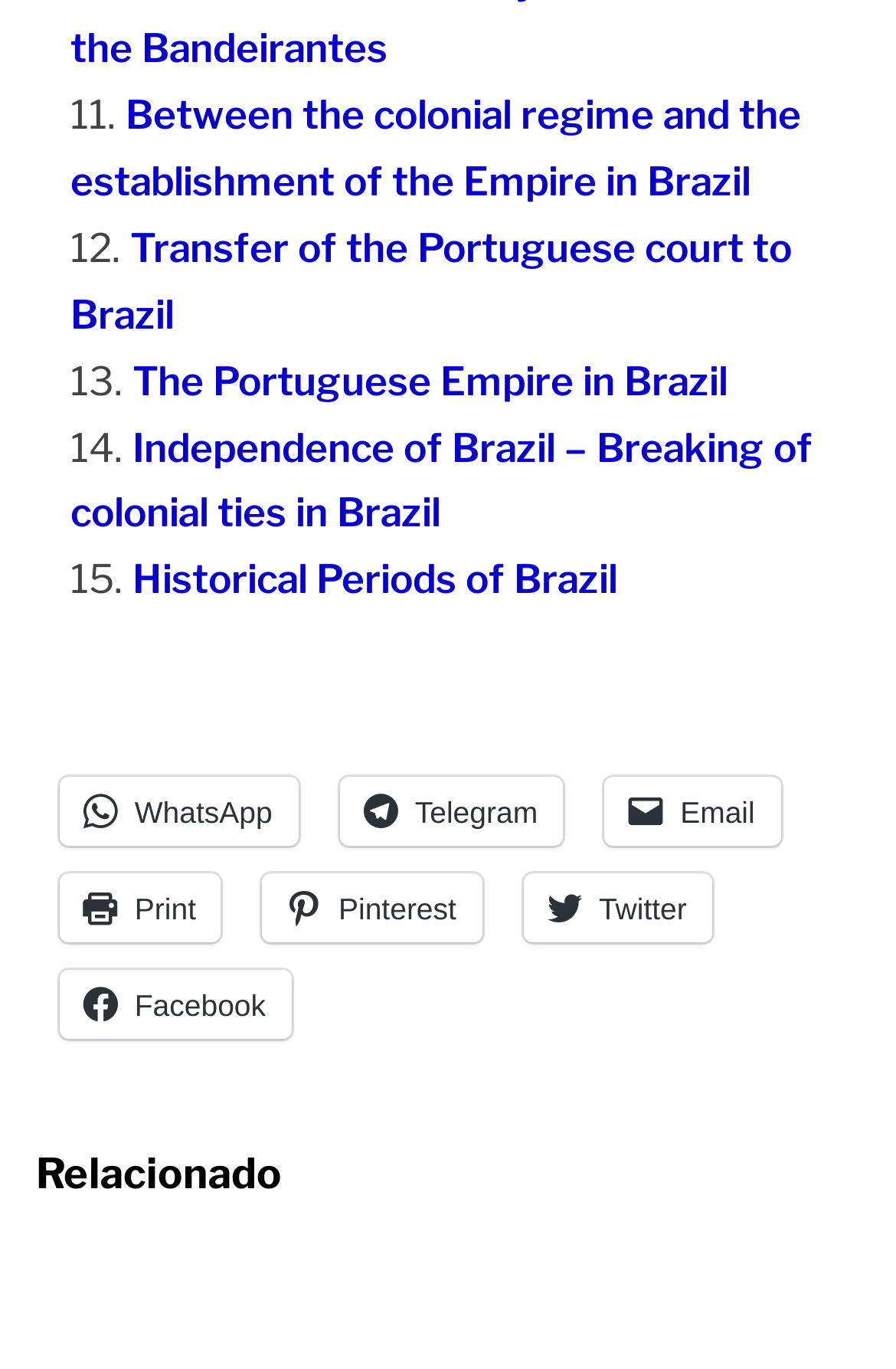Locate the bounding box coordinates of the clickable area needed to fulfill the instruction: "Print the page".

[0.066, 0.638, 0.247, 0.688]